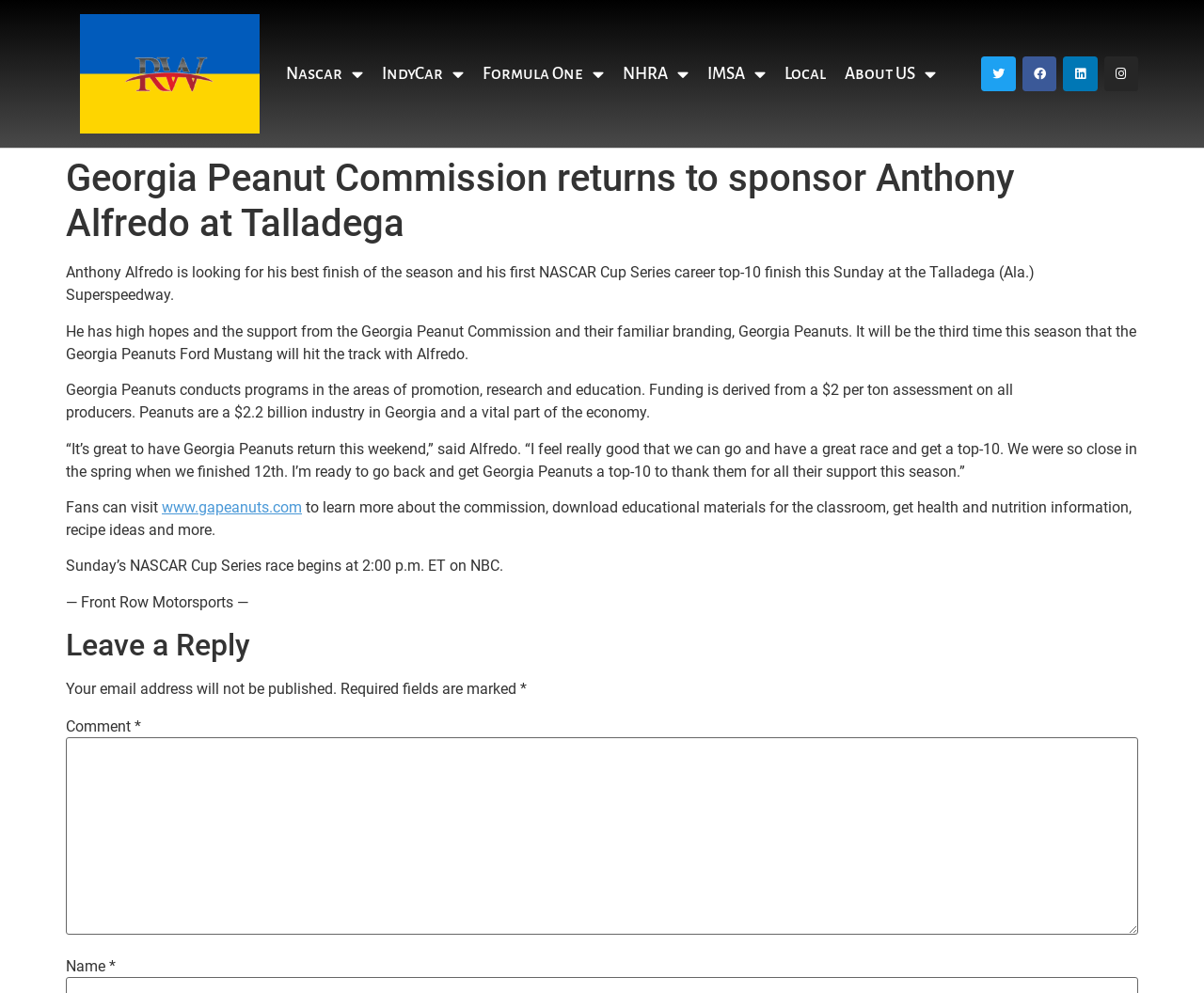Highlight the bounding box coordinates of the element that should be clicked to carry out the following instruction: "Learn more about Georgia Peanuts". The coordinates must be given as four float numbers ranging from 0 to 1, i.e., [left, top, right, bottom].

[0.134, 0.502, 0.251, 0.52]